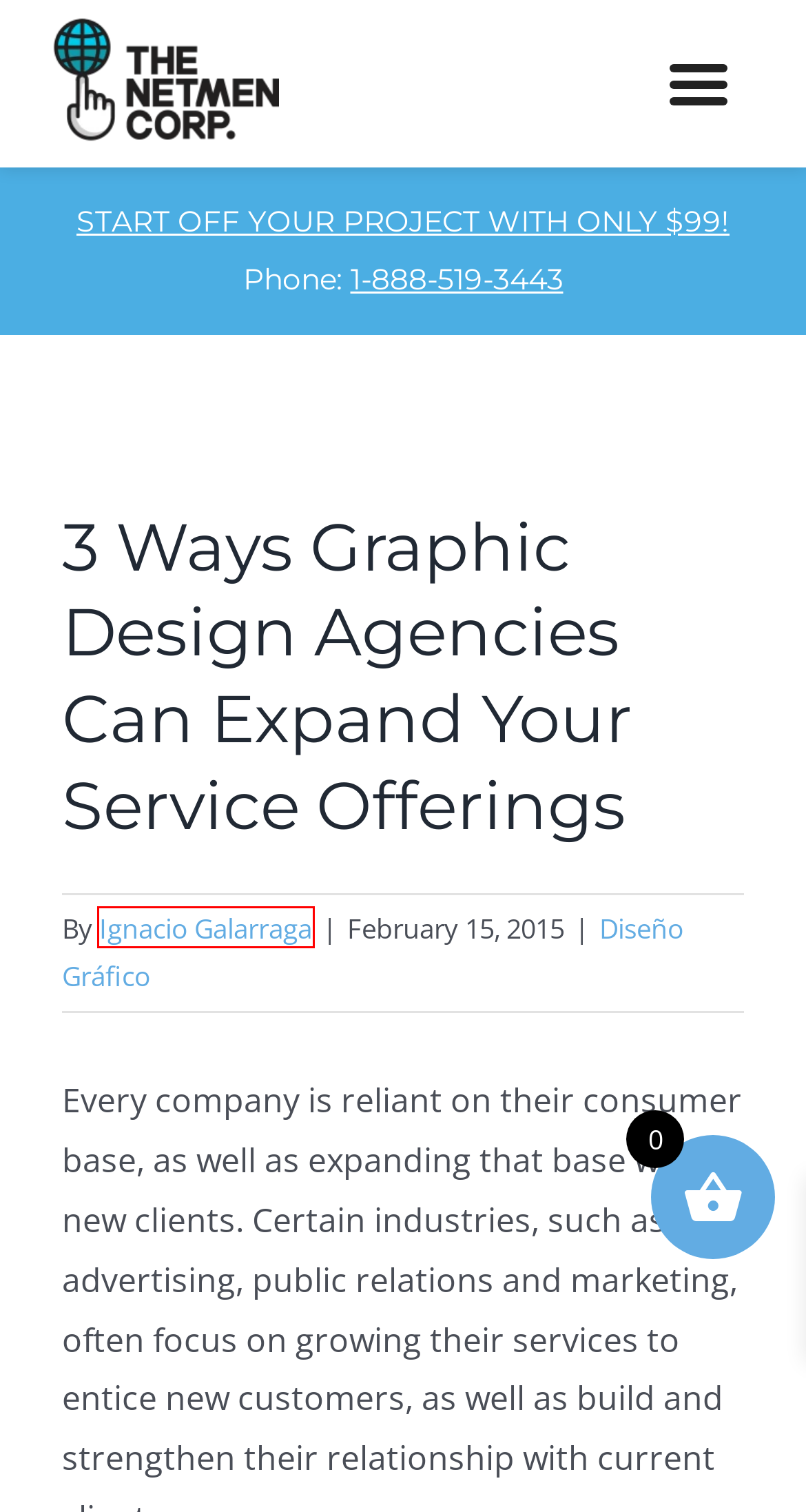Given a webpage screenshot with a red bounding box around a particular element, identify the best description of the new webpage that will appear after clicking on the element inside the red bounding box. Here are the candidates:
A. Professional Logo Design Services with Money Back Guarantee
B. Mercadeo En Línea Archives - The NetMen Corp
C. Diseño Gráfico Archives - The NetMen Corp
D. Ignacio Galarraga, Author at The NetMen Corp
E. Uncategorized Archives - The NetMen Corp
F. Social Media Archives - The NetMen Corp
G. 5 Logo Redesign Mistakes Small Businesses Make - The NetMen Corp
H. SEO Archives - The NetMen Corp

D